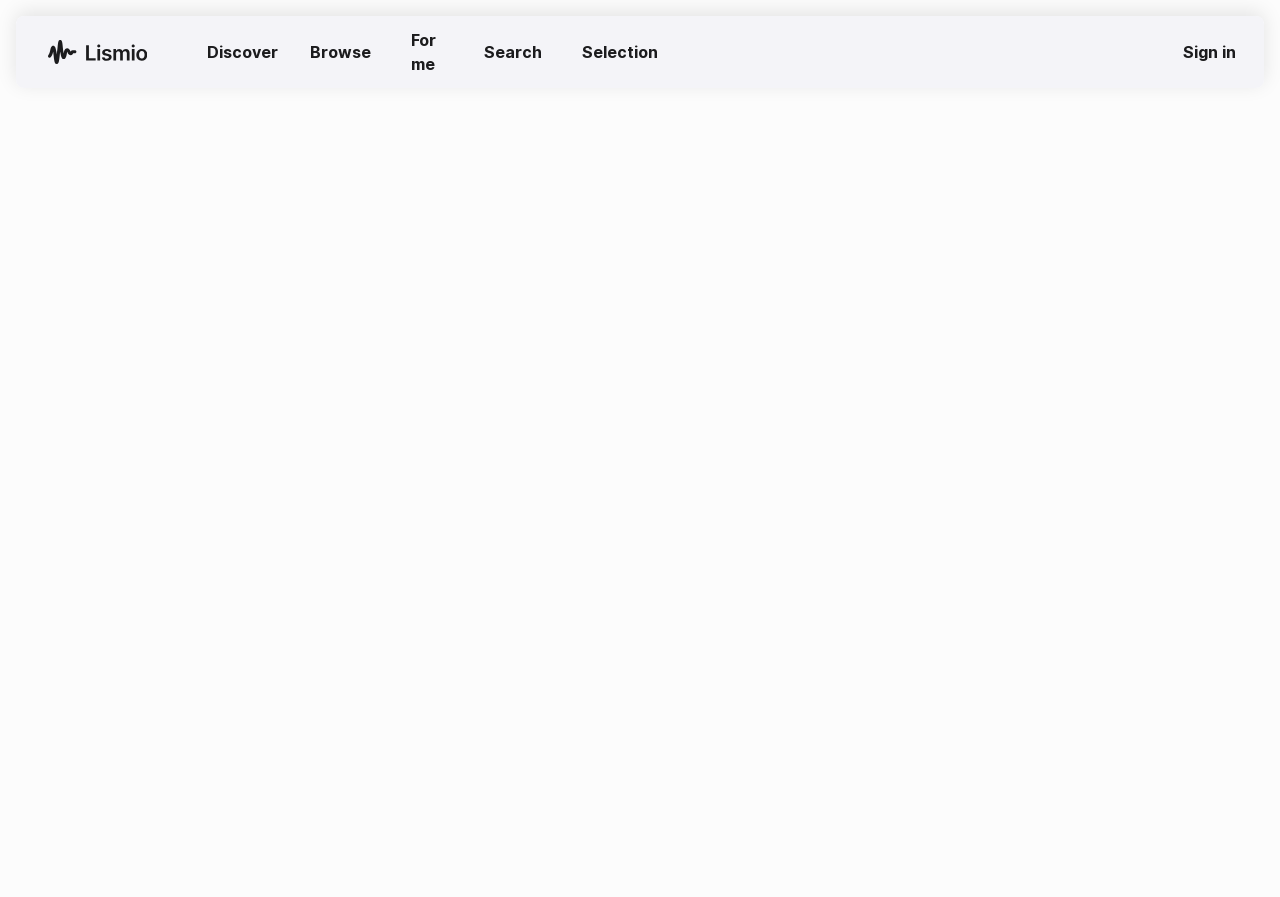Provide a one-word or short-phrase response to the question:
What is the first link on the top left?

The Premature Burial